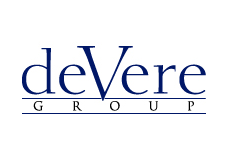What is positioned below the name 'deVere' in the logo?
Using the image as a reference, give an elaborate response to the question.

The caption explicitly states that the word 'GROUP' is positioned below the name 'deVere' in the logo, emphasizing the organization's collective expertise in financial management.